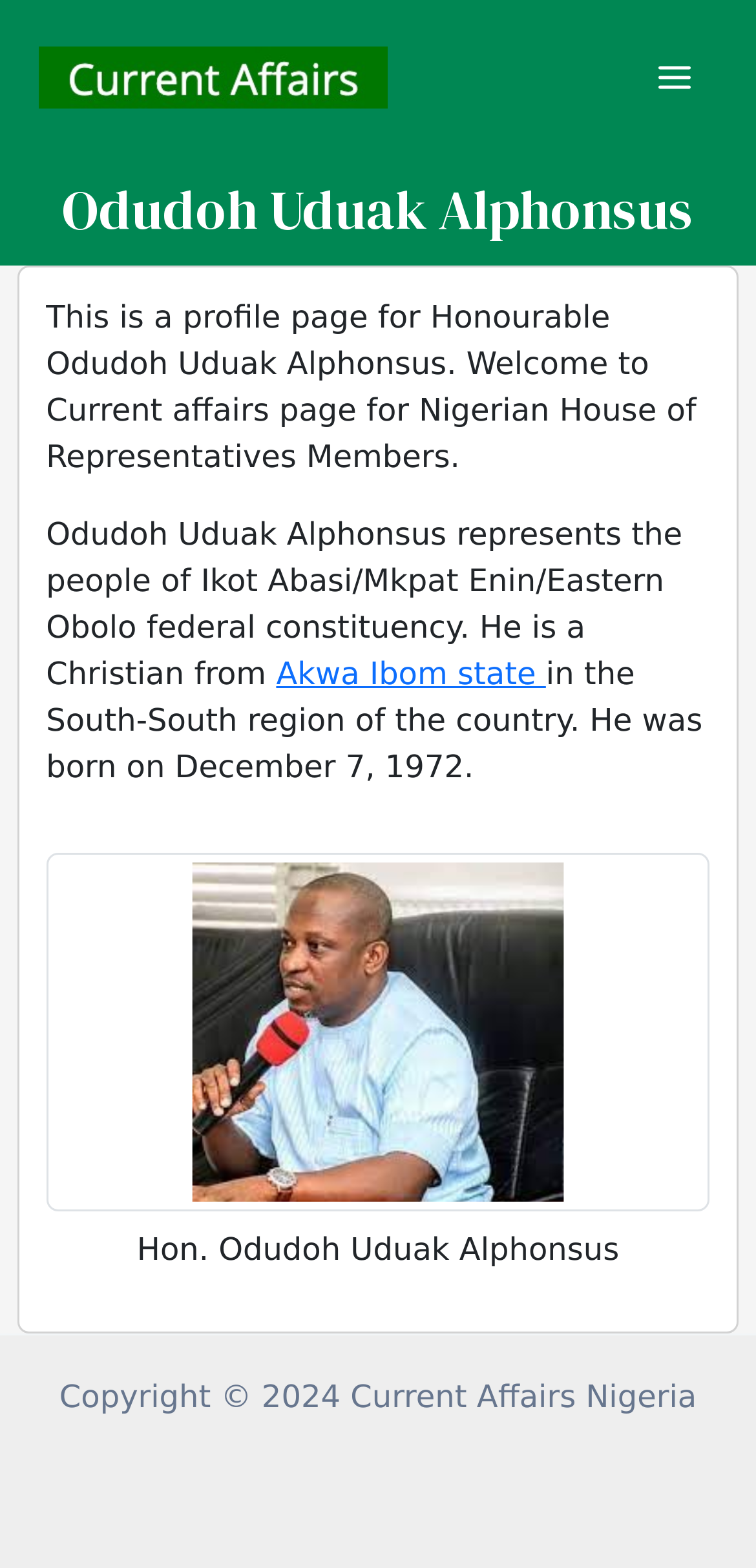Please answer the following question using a single word or phrase: 
Which state does the Honourable member represent?

Akwa Ibom